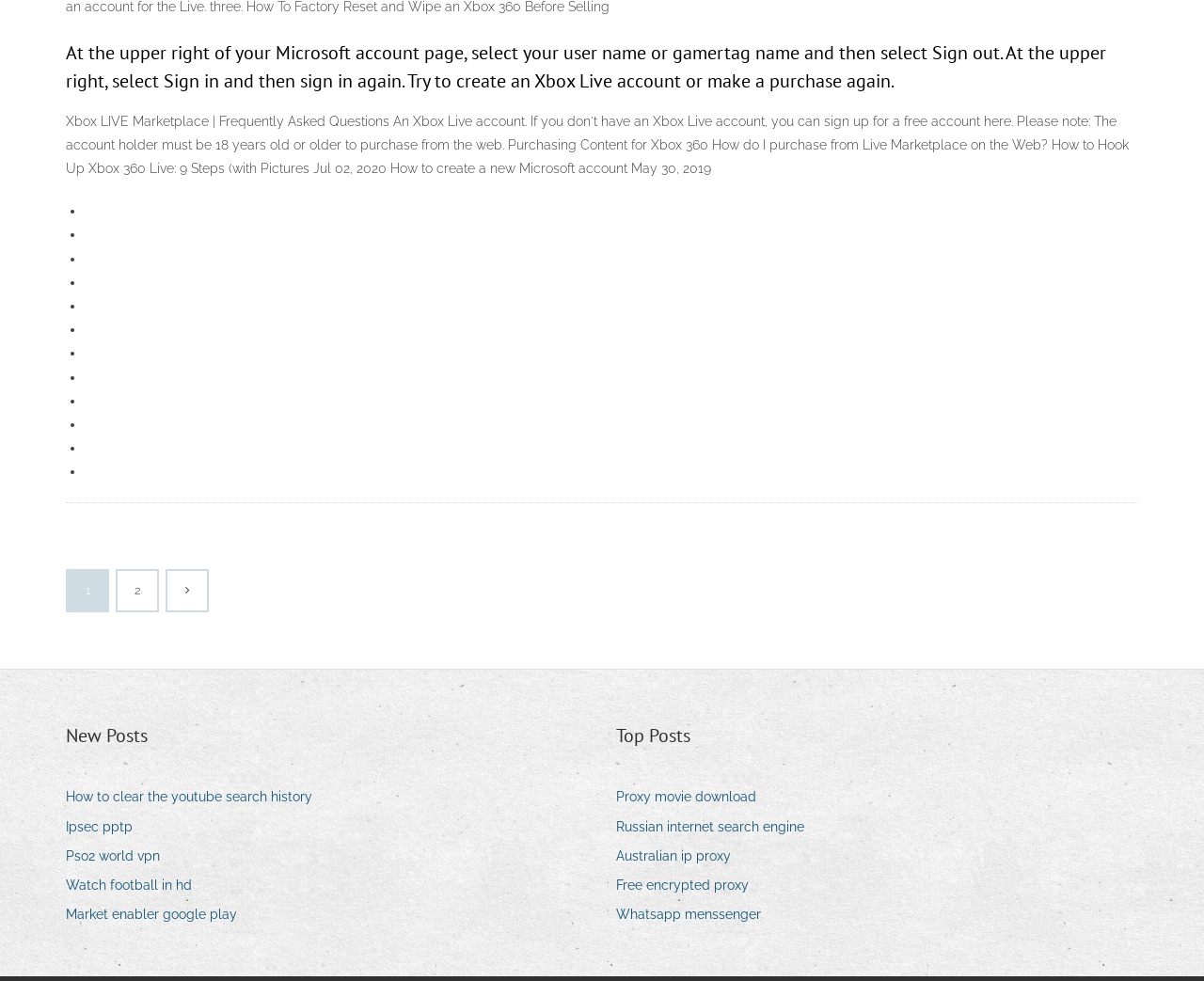Find the bounding box coordinates for the HTML element specified by: "2".

[0.098, 0.582, 0.13, 0.623]